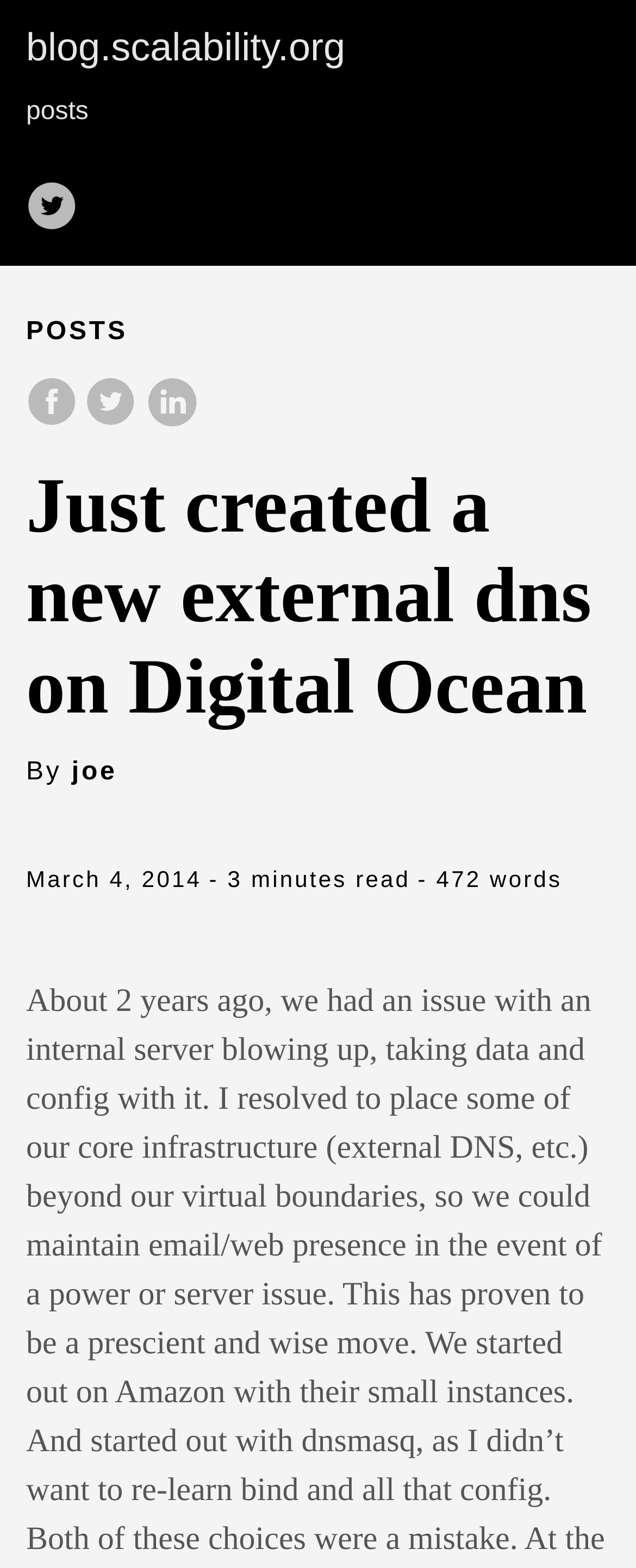Describe in detail what you see on the webpage.

The webpage appears to be a blog post titled "Just created a new external dns on Digital Ocean" on the blog.scalability.org website. At the top left, there is a link to the blog's homepage, followed by a link to the "posts" section. Next to these links, there are two Twitter-related icons, one of which is a link to follow the blog on Twitter.

Below these elements, there is a header section that spans almost the entire width of the page. Within this section, there is a "POSTS" label at the top left, followed by three social media sharing links (Facebook, Twitter, and LinkedIn) with their respective icons. 

The main content of the blog post begins with a heading that matches the title of the webpage. Below the heading, there is a byline that reads "By joe", followed by a timestamp indicating that the post was published on March 4, 2014. The timestamp is accompanied by a reading time of 3 minutes and a word count of 472 words.